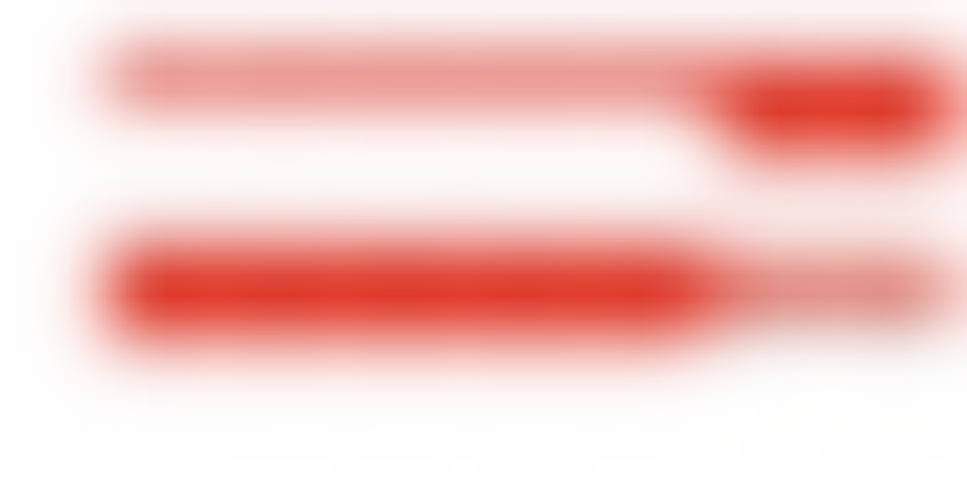Use a single word or phrase to answer this question: 
Is the image positioned prominently within the content?

Yes